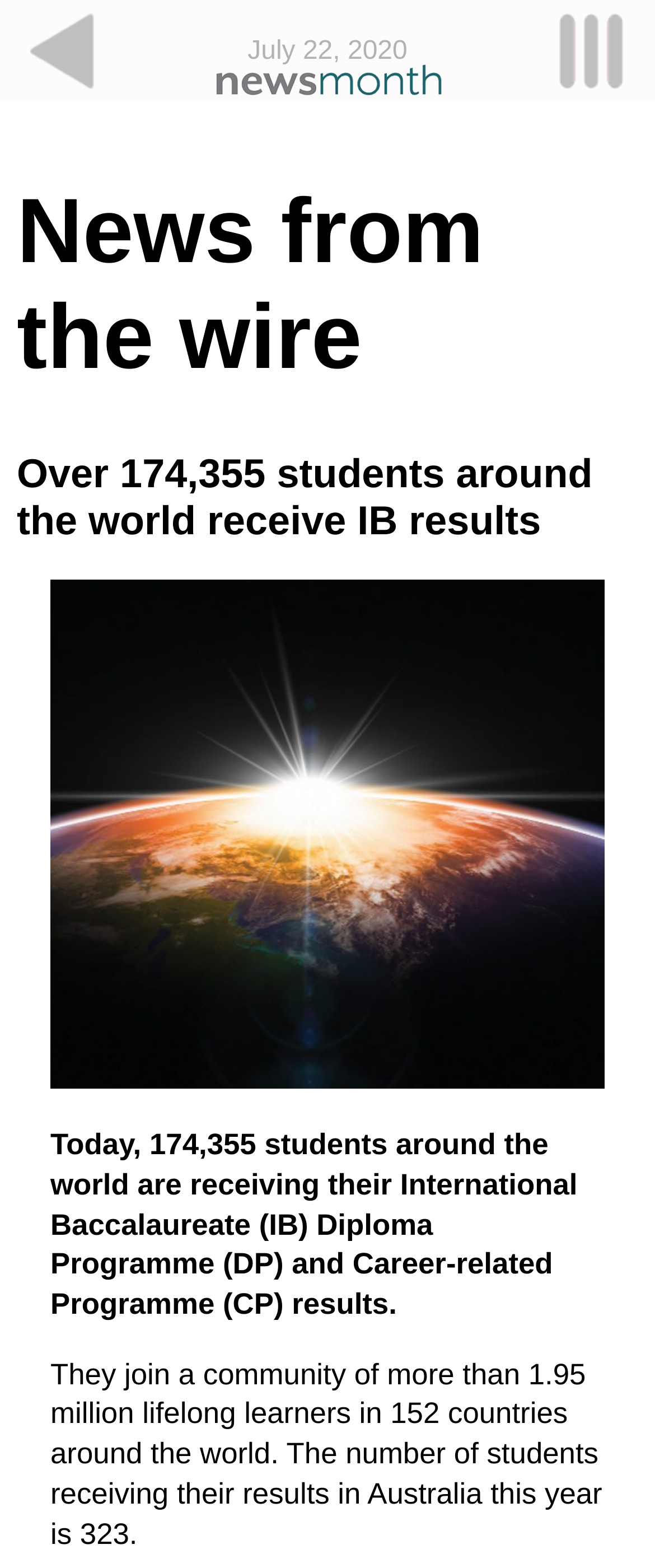How many students received their IB results?
Look at the image and construct a detailed response to the question.

I found the number '174,355' on the webpage, which is mentioned in the heading 'Over 174,355 students around the world receive IB results' with bounding box coordinates [0.026, 0.288, 0.974, 0.348].